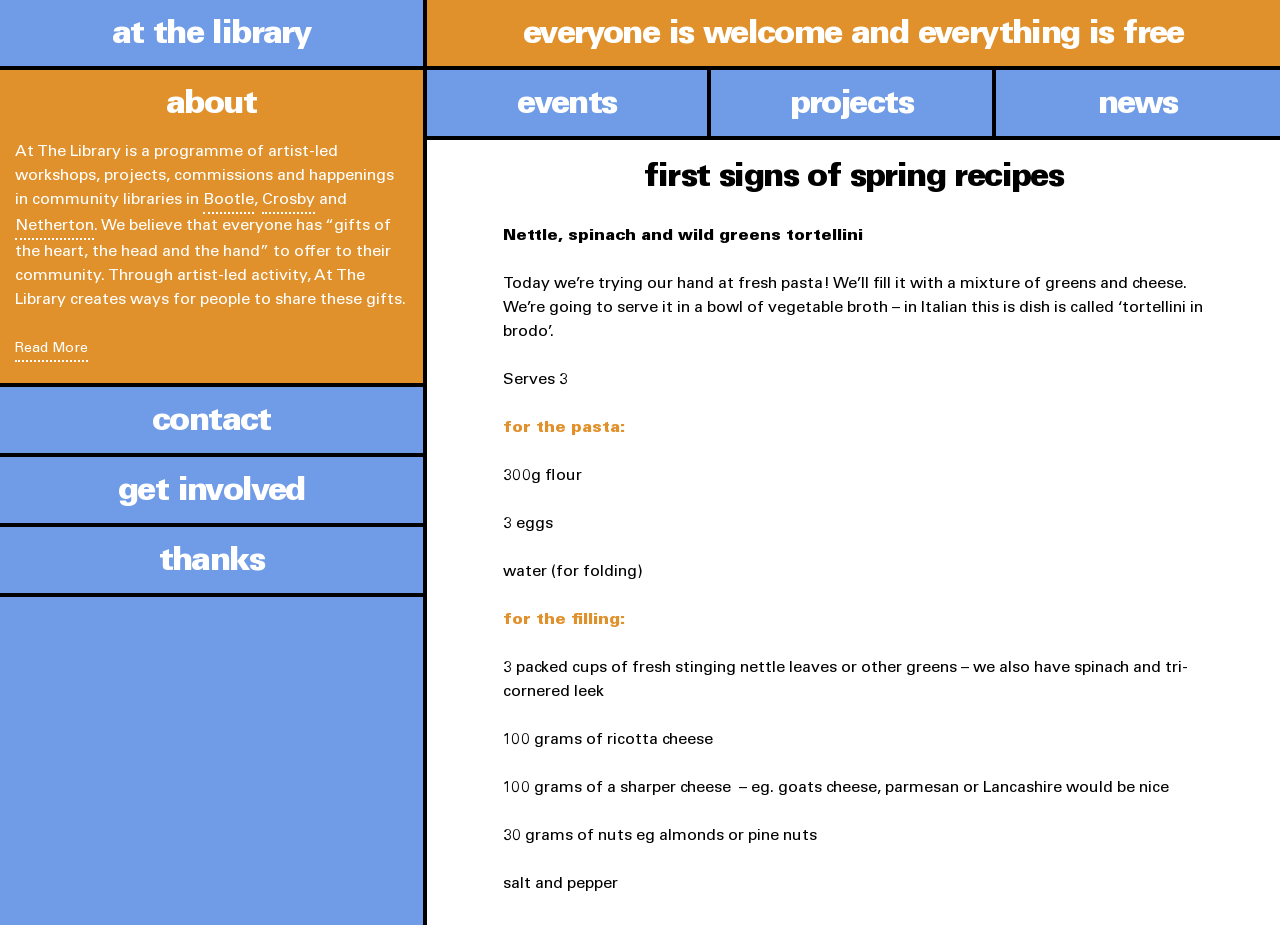Please answer the following question using a single word or phrase: 
How many servings does the recipe yield?

3